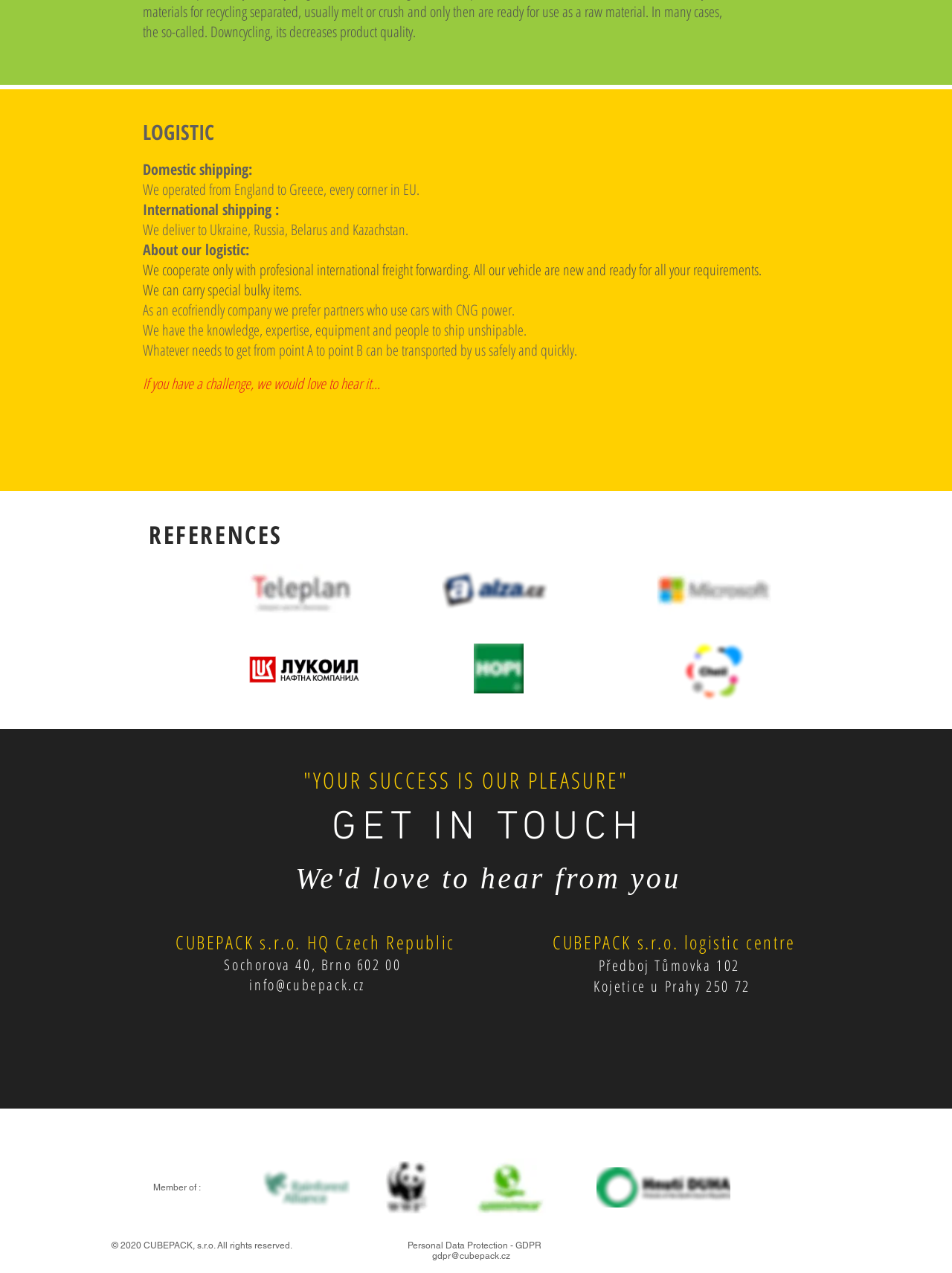What is the scope of the company's international shipping?
Please provide a single word or phrase in response based on the screenshot.

Ukraine, Russia, Belarus, and Kazakhstan